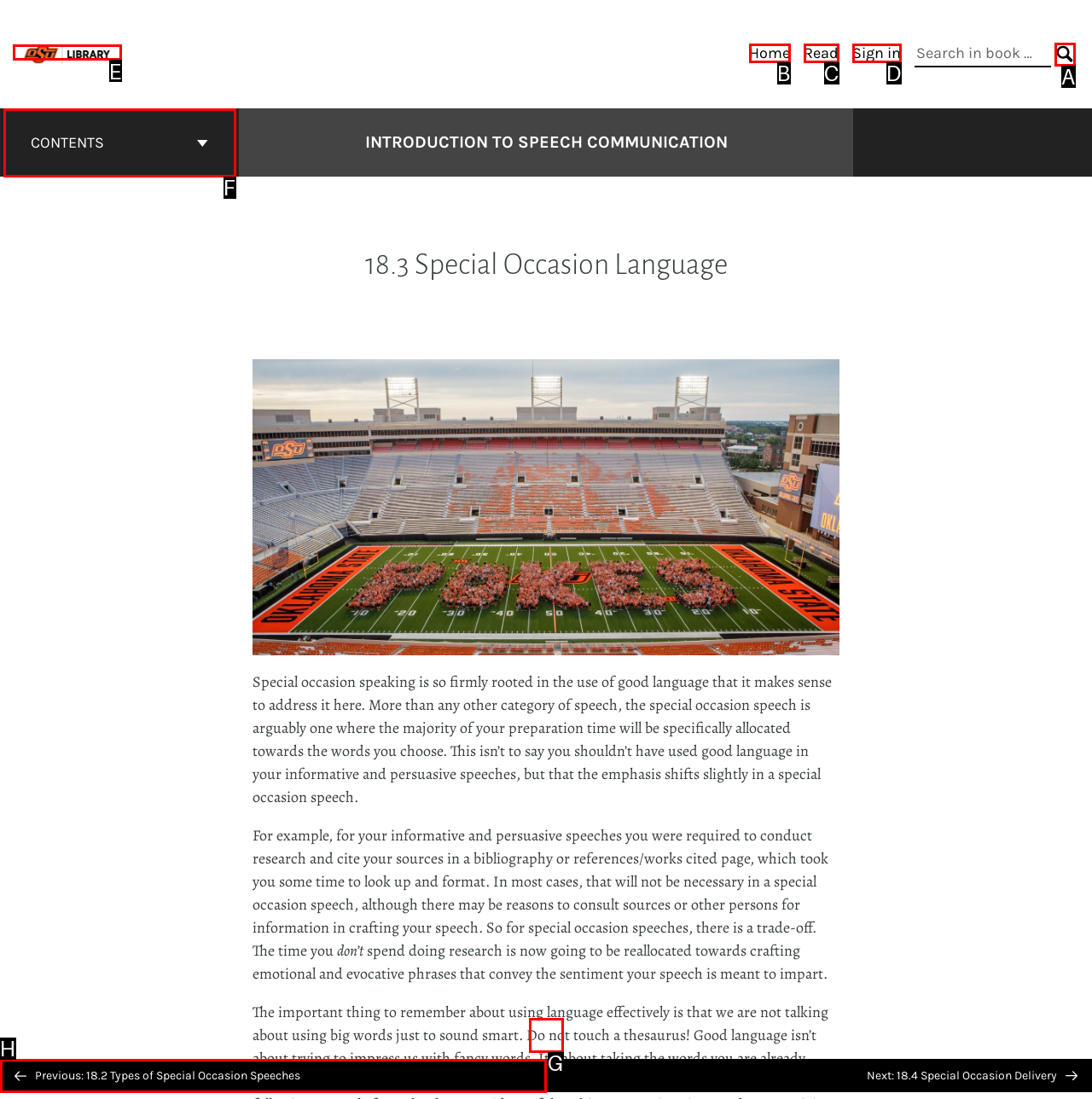Which lettered option should be clicked to achieve the task: Click on the 'OPEN OKSTATE' link? Choose from the given choices.

E